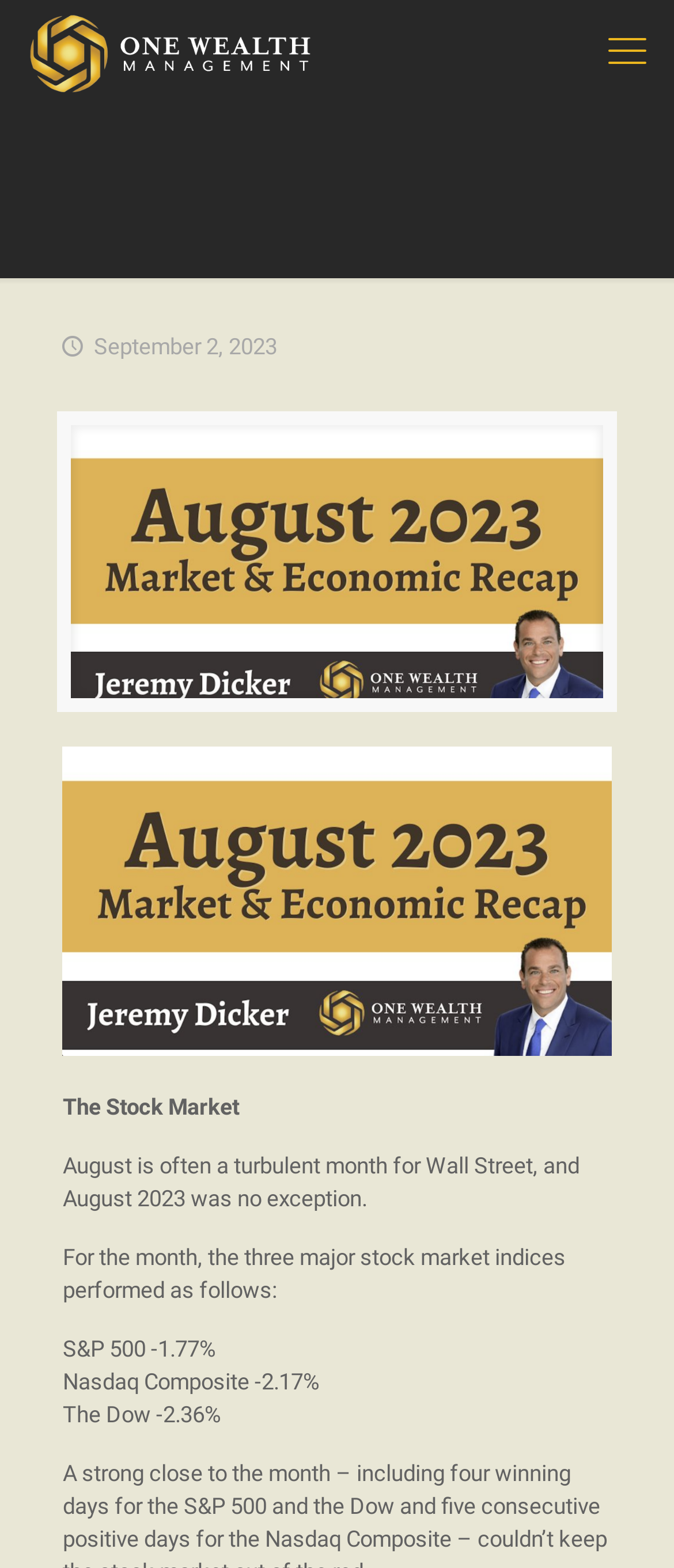Present a detailed account of what is displayed on the webpage.

The webpage is titled "August 2023 Market & Economic Recap - One Wealth MGMT" and appears to be a market and economic recap for August 2023. At the top left, there is a link with the same title as the webpage, accompanied by an image with the same title. 

On the top right, there is a link with an icon. Below the title, there is a timestamp indicating the publication date, "September 2, 2023". 

In the main content area, there are two links, one on the left and one on the right, with icons. Below these links, there is a section discussing the stock market. The section starts with a heading, "The Stock Market", followed by a paragraph describing the market performance in August 2023. 

Below the paragraph, there are three lines of text, each describing the performance of a major stock market index: S&P 500, Nasdaq Composite, and the Dow, with their respective percentage changes.